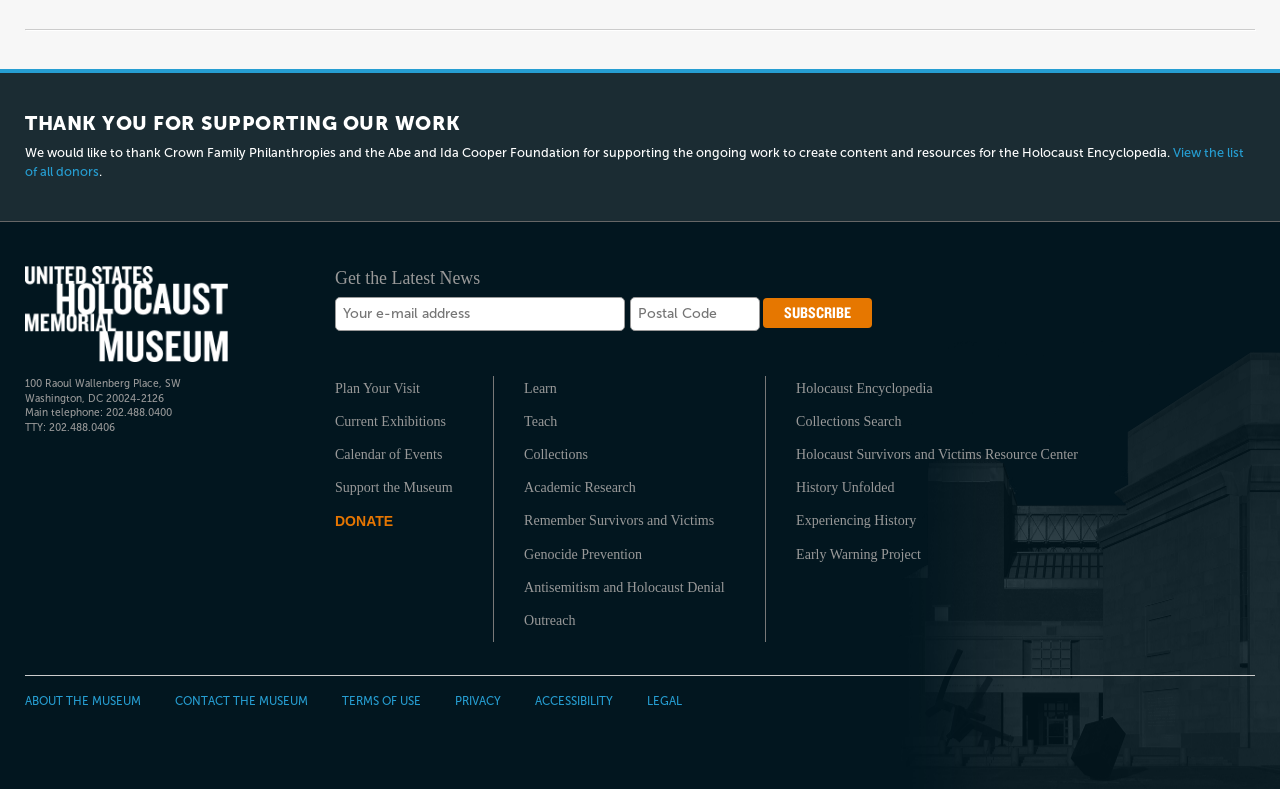Use a single word or phrase to answer the question:
What is the main telephone number of the museum?

202.488.0400